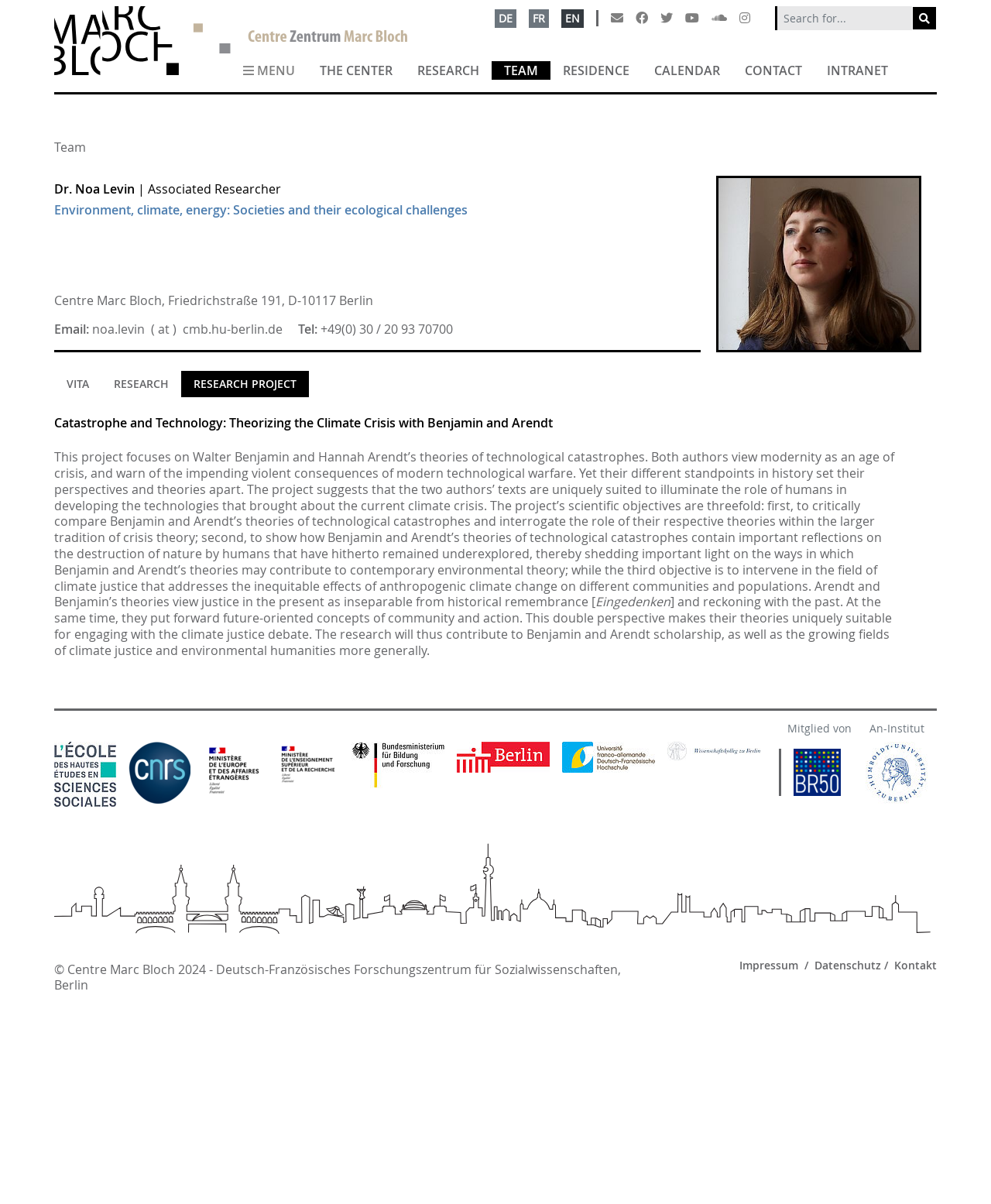What is the phone number of the researcher?
Using the image, respond with a single word or phrase.

+49(0) 30 / 20 93 70700